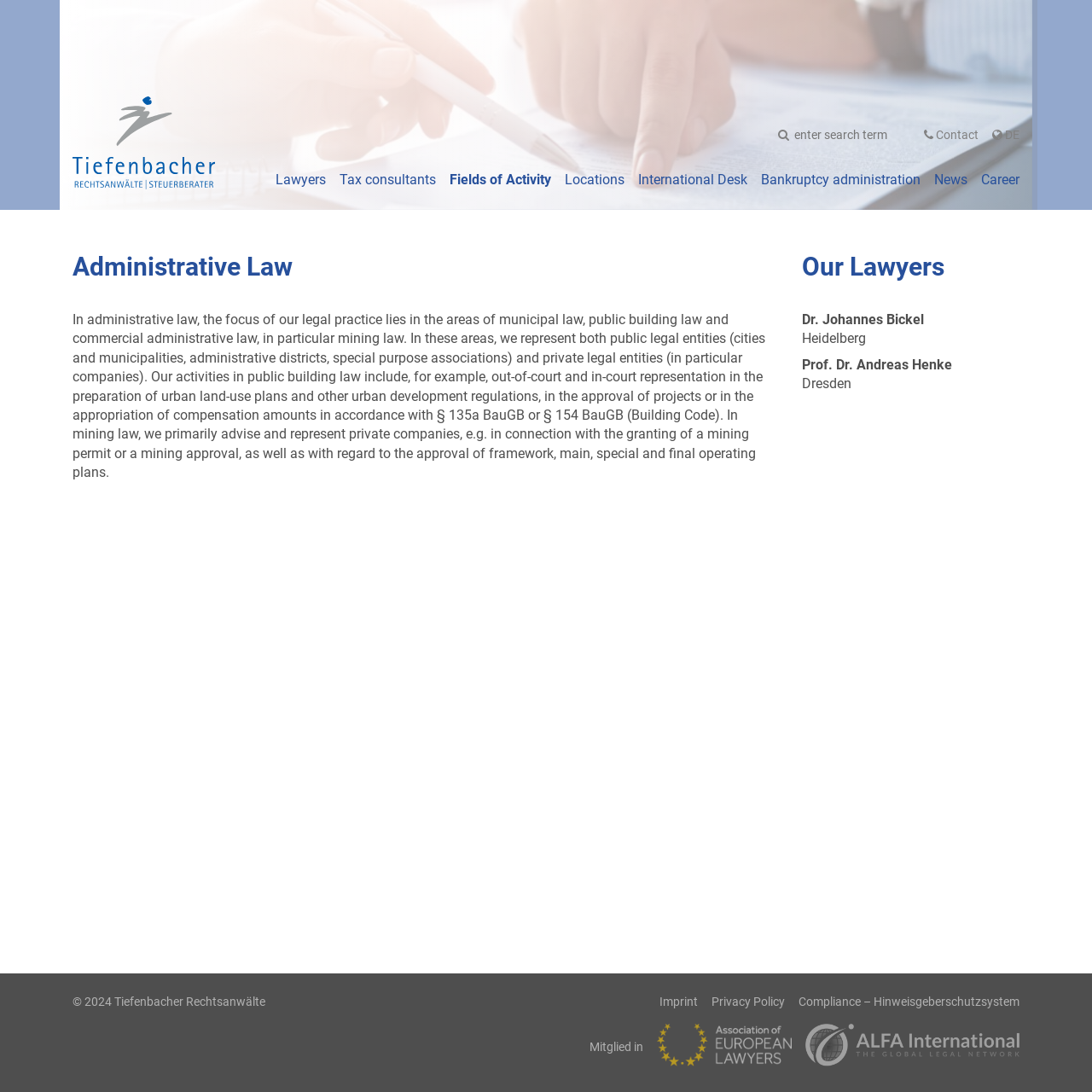What is the purpose of the 'Contact' link?
Give a single word or phrase answer based on the content of the image.

To contact Tiefenbacher Rechtsanwälte